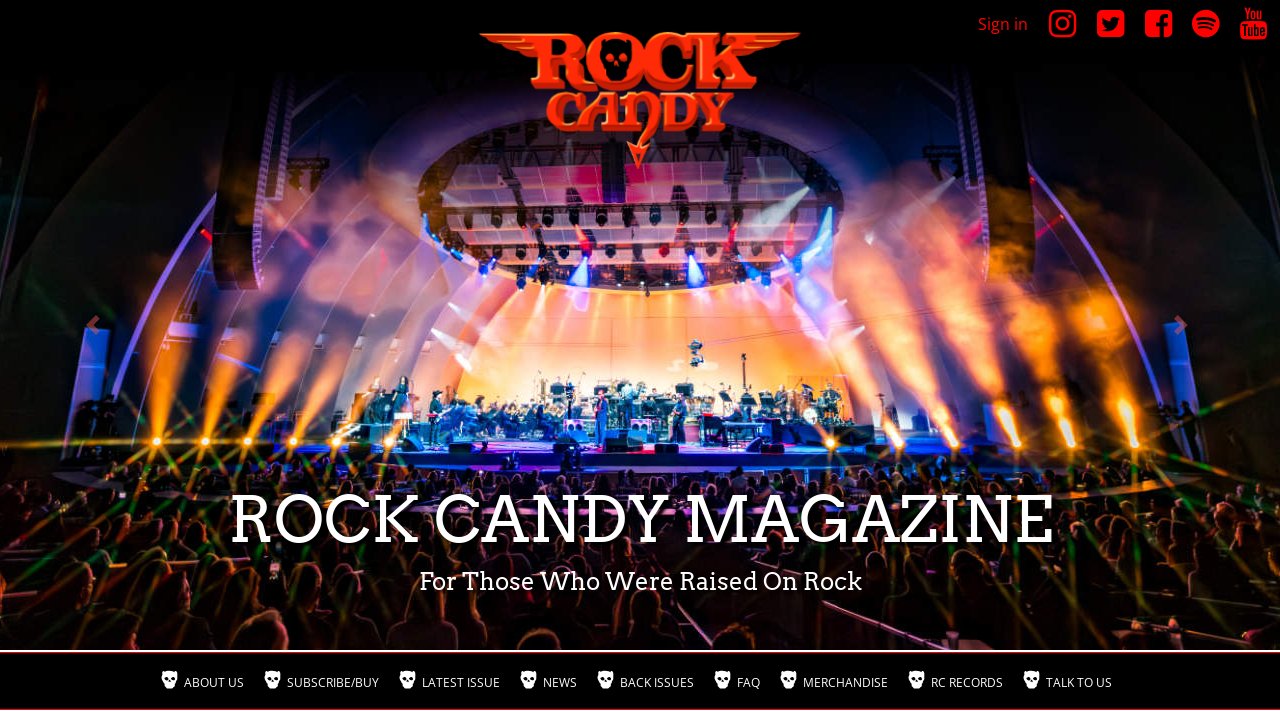How many main menu items are there?
Refer to the screenshot and answer in one word or phrase.

9